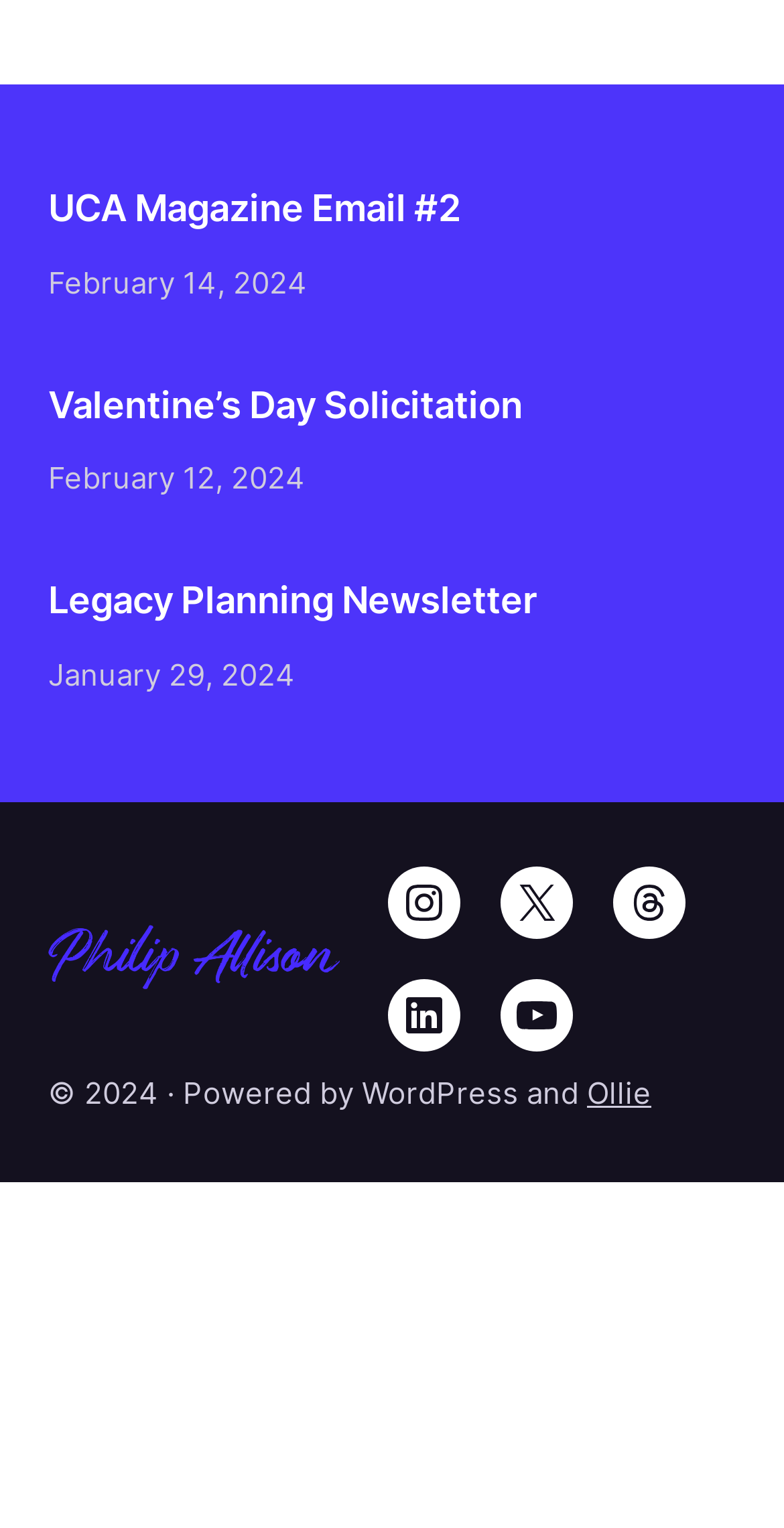What is the date of the 'Legacy Planning Newsletter'?
Please provide an in-depth and detailed response to the question.

I found the date by looking at the time element associated with the 'Legacy Planning Newsletter' heading, which is 'January 29, 2024'.